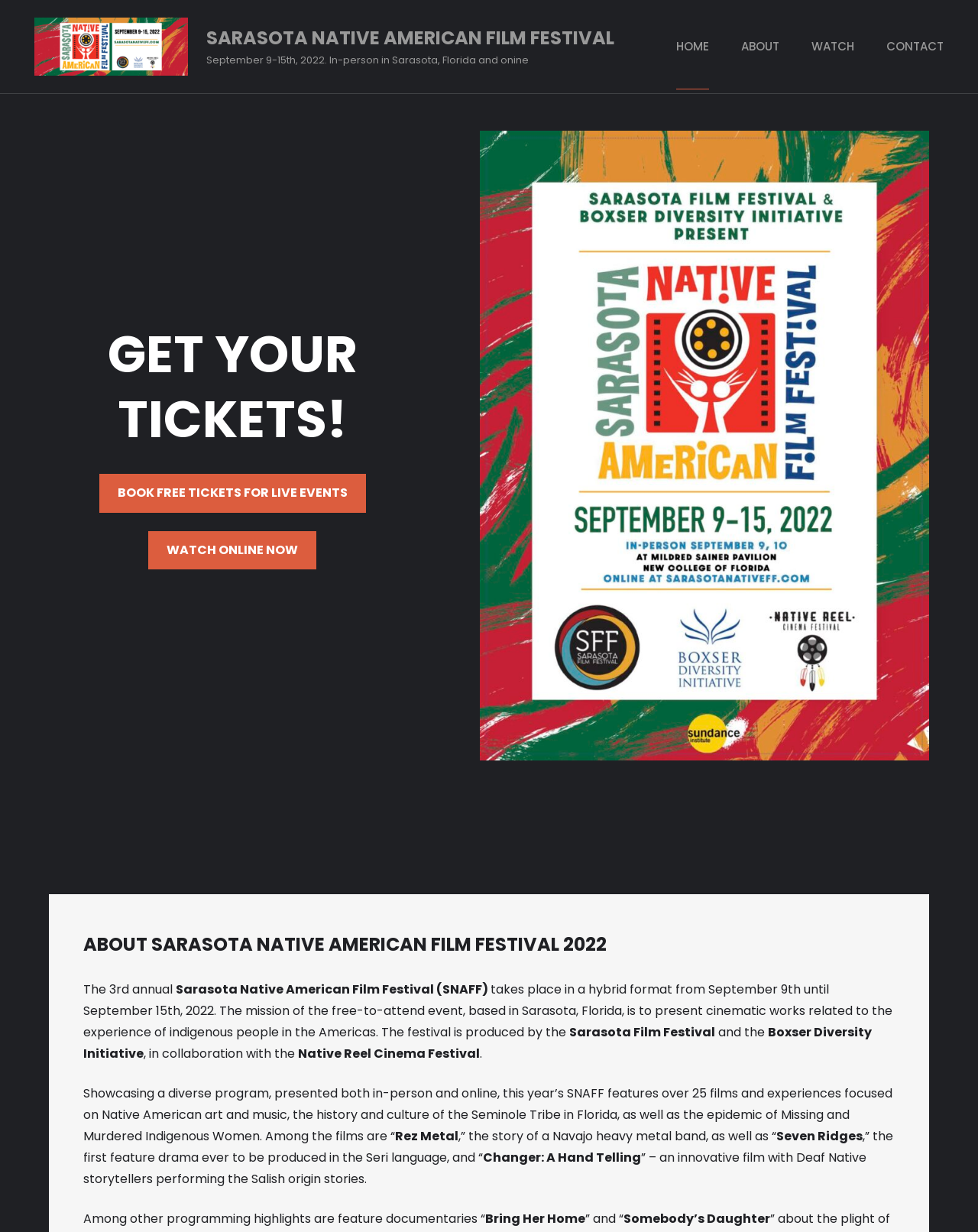Create a detailed summary of all the visual and textual information on the webpage.

The webpage is about the Sarasota Native American Film Festival, which takes place from September 9-15, 2022, in Sarasota, Florida, and online. At the top of the page, there is a logo and a link to the festival's name, followed by a heading with the same name. Below this, there is a brief description of the festival dates and locations.

On the top right side of the page, there is a navigation menu with links to "HOME", "ABOUT", "WATCH", and "CONTACT". Below this, there is a large image that takes up most of the width of the page.

In the middle of the page, there is a section with a heading "GET YOUR TICKETS!" and two links to book free tickets for live events and to watch online. Below this, there is a section about the festival, which includes a heading "ABOUT SARASOTA NATIVE AMERICAN FILM FESTIVAL 2022" and several paragraphs of text describing the festival's mission, history, and programming.

The text describes the festival as a hybrid event that presents cinematic works related to the experience of indigenous people in the Americas. It mentions that the festival is produced by the Sarasota Film Festival and the Boxser Diversity Initiative, in collaboration with the Native Reel Cinema Festival. The text also highlights some of the festival's programming, including over 25 films and experiences focused on Native American art and music, the history and culture of the Seminole Tribe in Florida, and the epidemic of Missing and Murdered Indigenous Women. Some of the specific films mentioned include "Rez Metal", "Seven Ridges", "Changer: A Hand Telling", "Bring Her Home", and "Somebody’s Daughter".